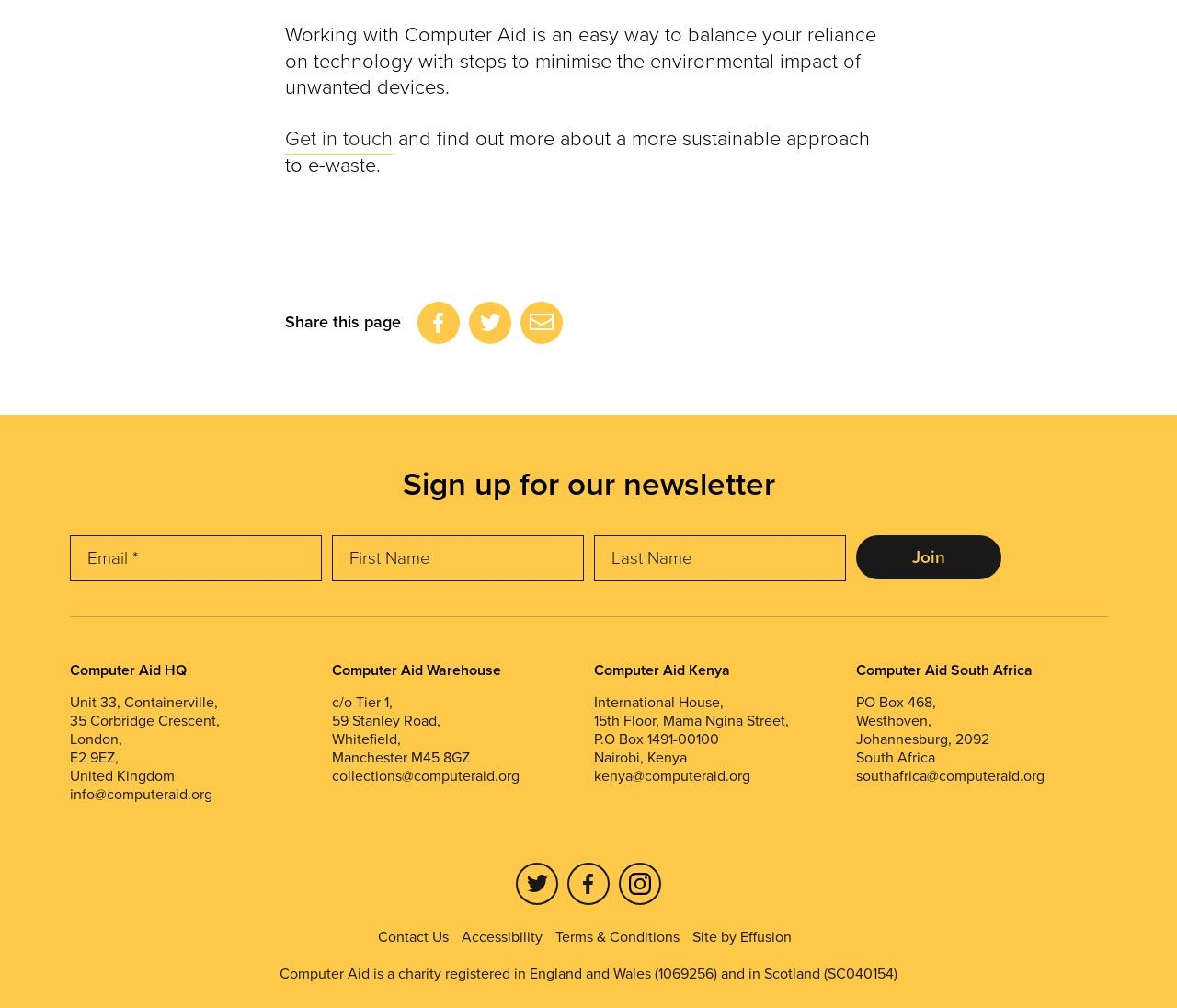What is the purpose of Computer Aid?
Look at the image and answer the question with a single word or phrase.

Sustainable approach to e-waste